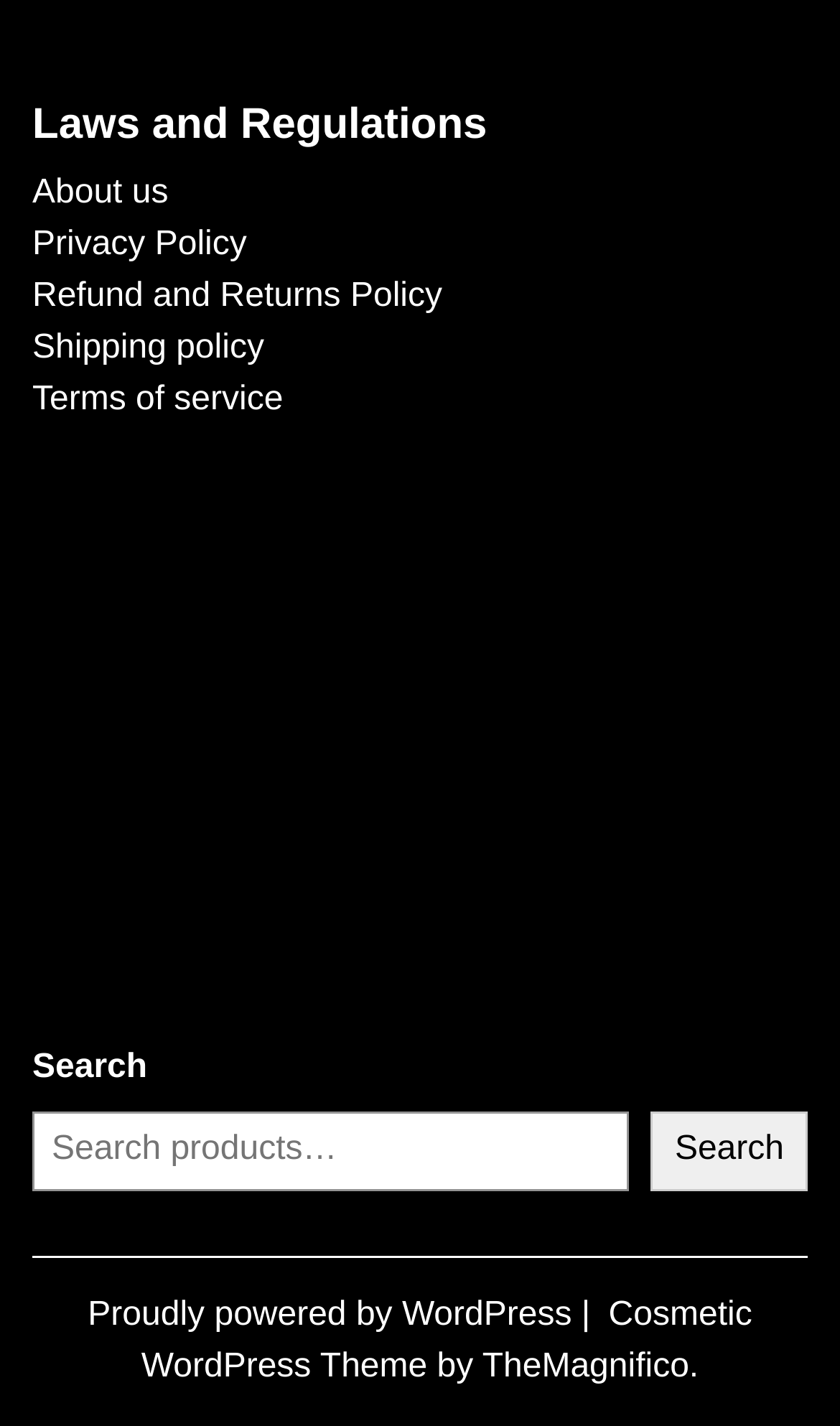Determine the bounding box coordinates for the region that must be clicked to execute the following instruction: "Click on Shipping policy".

[0.038, 0.232, 0.314, 0.257]